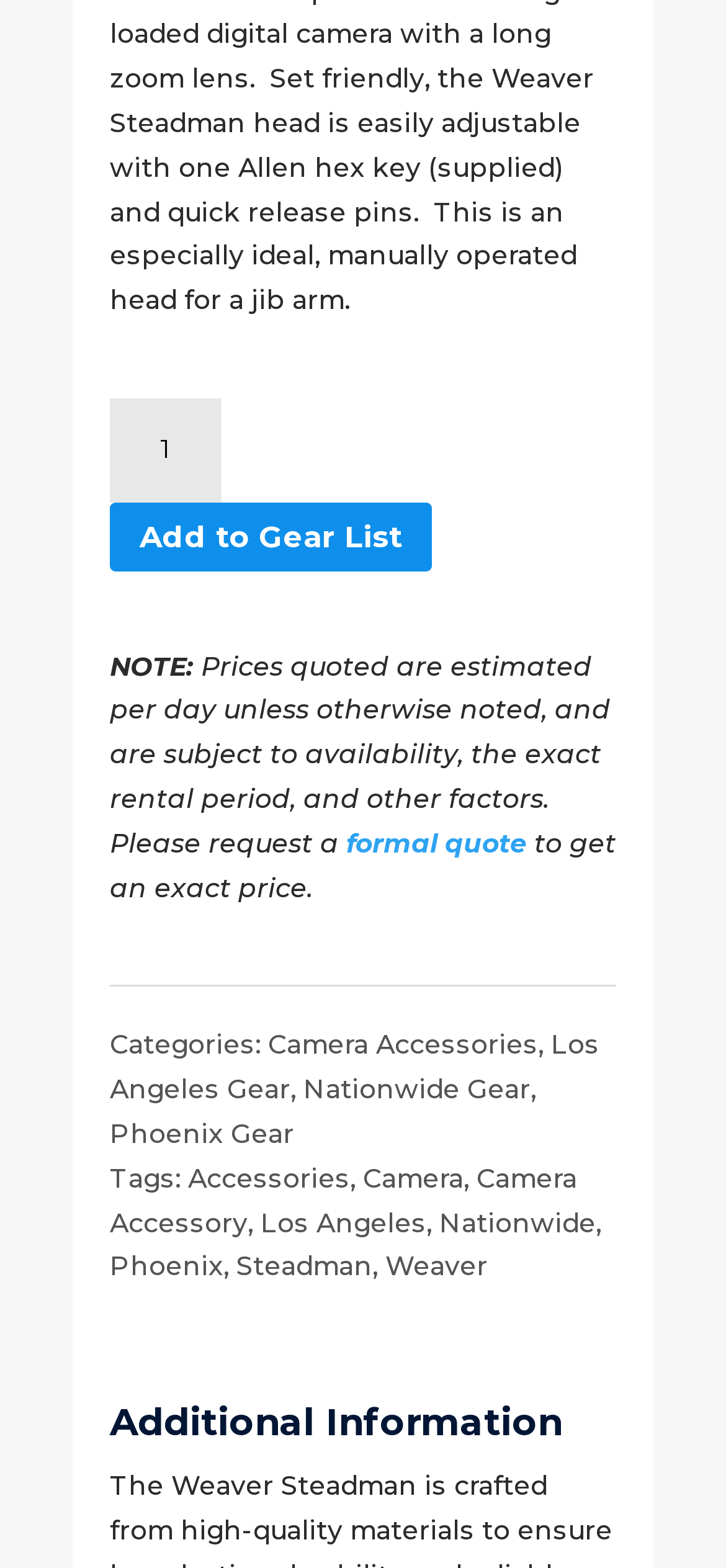Give a concise answer of one word or phrase to the question: 
What is the product name?

Weaver Steadman